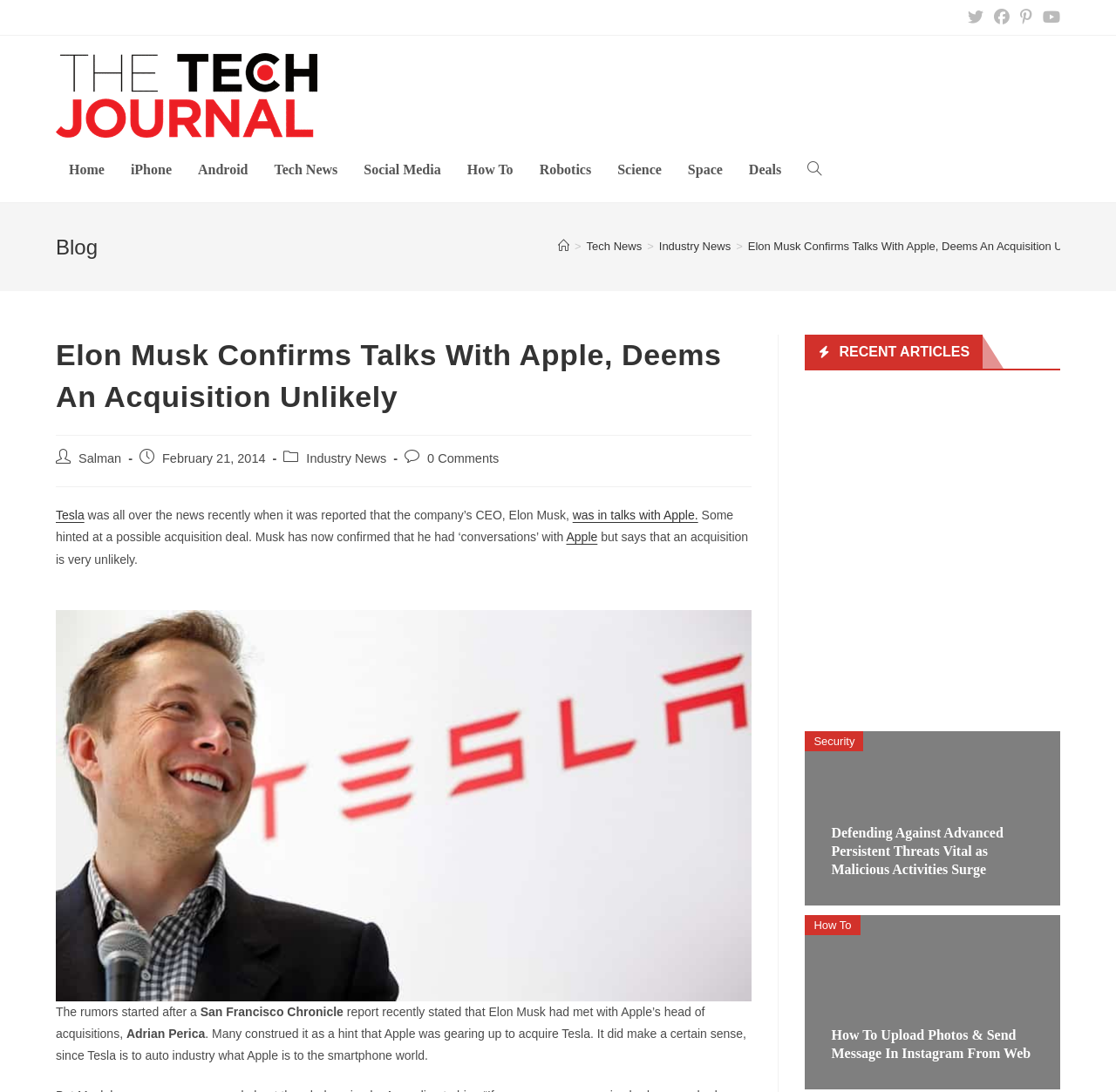From the webpage screenshot, predict the bounding box coordinates (top-left x, top-left y, bottom-right x, bottom-right y) for the UI element described here: alt="The Tech Journal"

[0.05, 0.08, 0.284, 0.093]